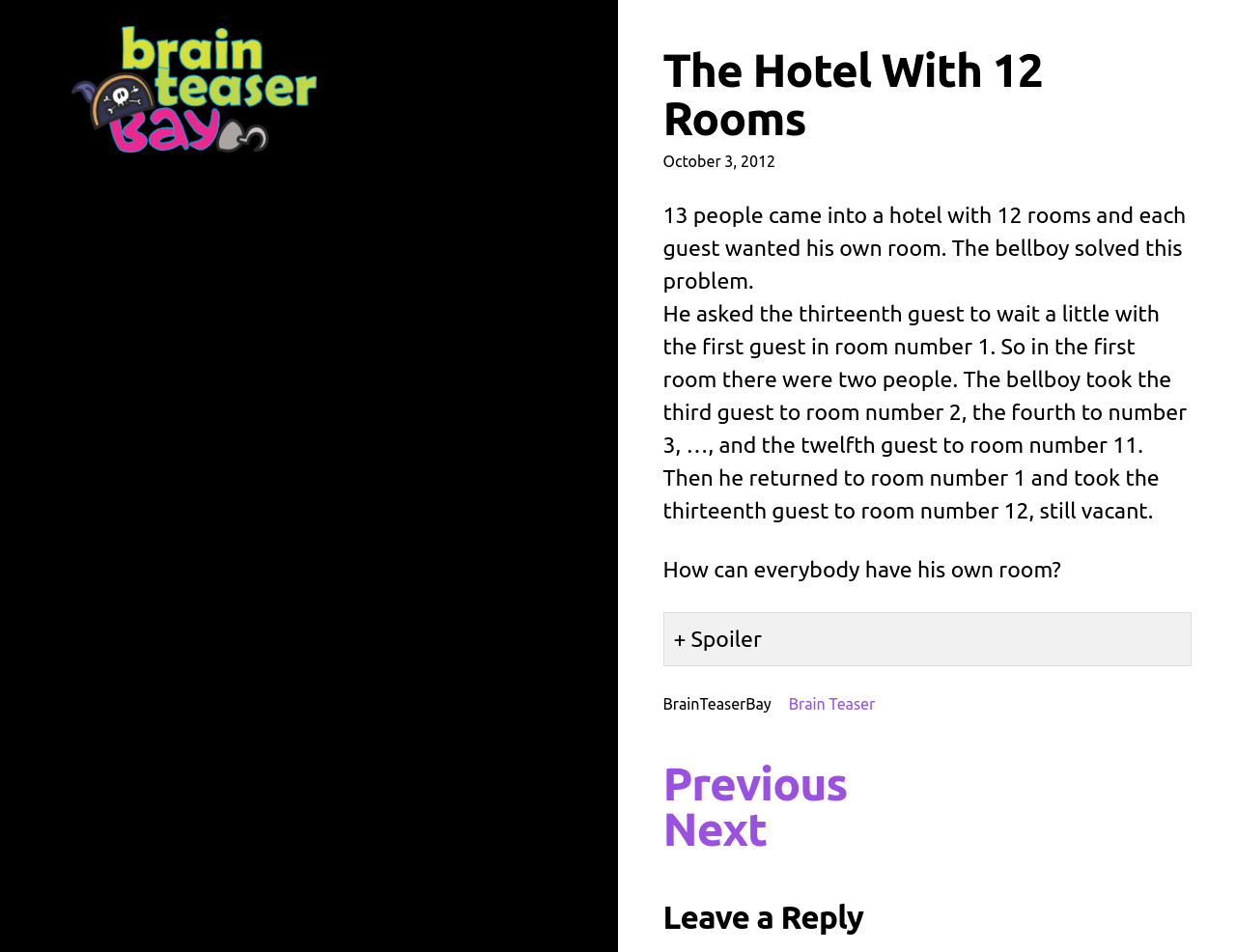What is the purpose of the 'Leave a Reply' section?
Using the information from the image, provide a comprehensive answer to the question.

I inferred the purpose of the 'Leave a Reply' section by looking at its position at the bottom of the webpage and its heading, which suggests that it is a section for users to leave comments or replies.